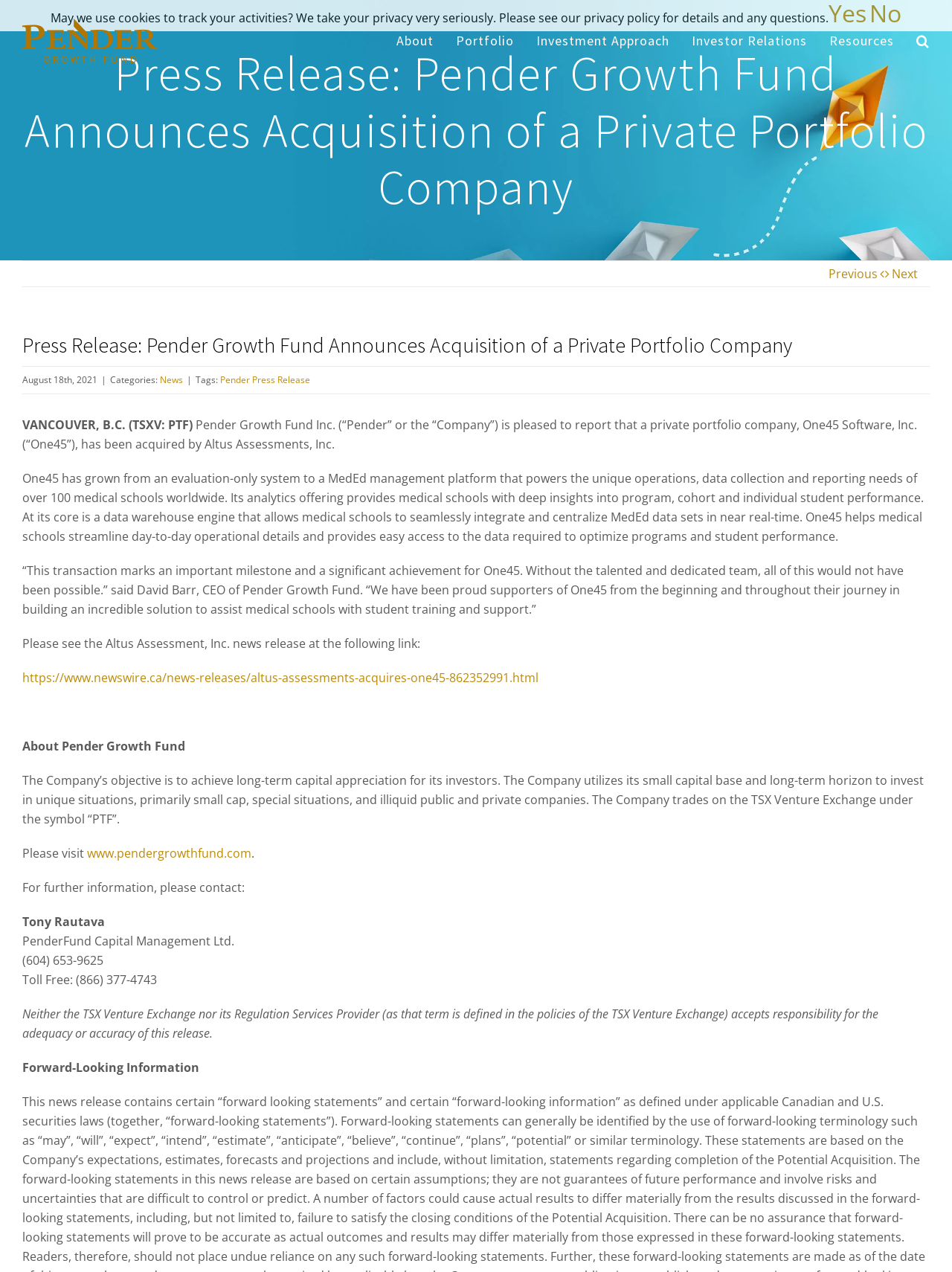Provide the bounding box coordinates of the HTML element this sentence describes: "Resources".

[0.871, 0.012, 0.939, 0.053]